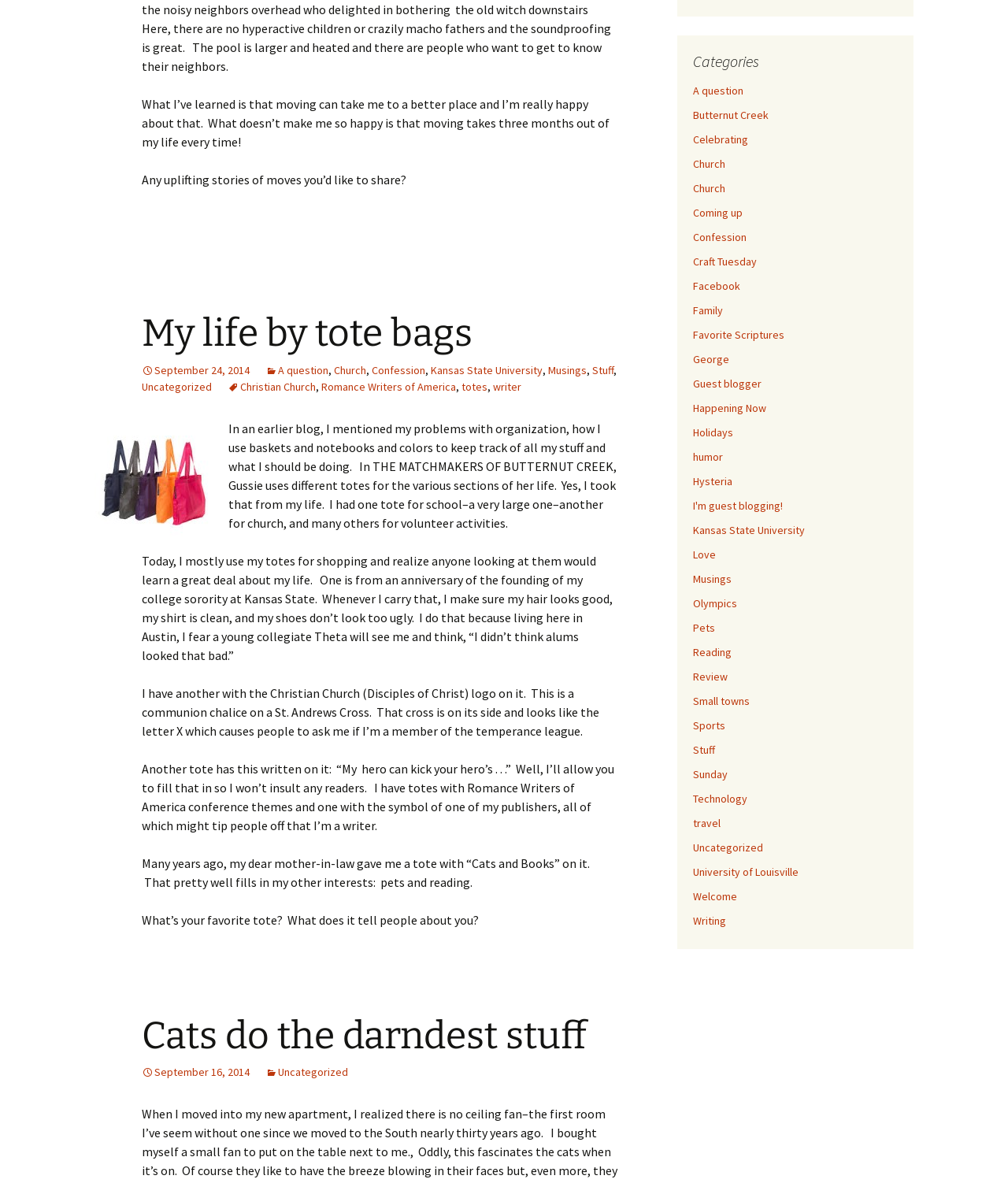Identify the bounding box for the UI element described as: "Linkedin". The coordinates should be four float numbers between 0 and 1, i.e., [left, top, right, bottom].

None